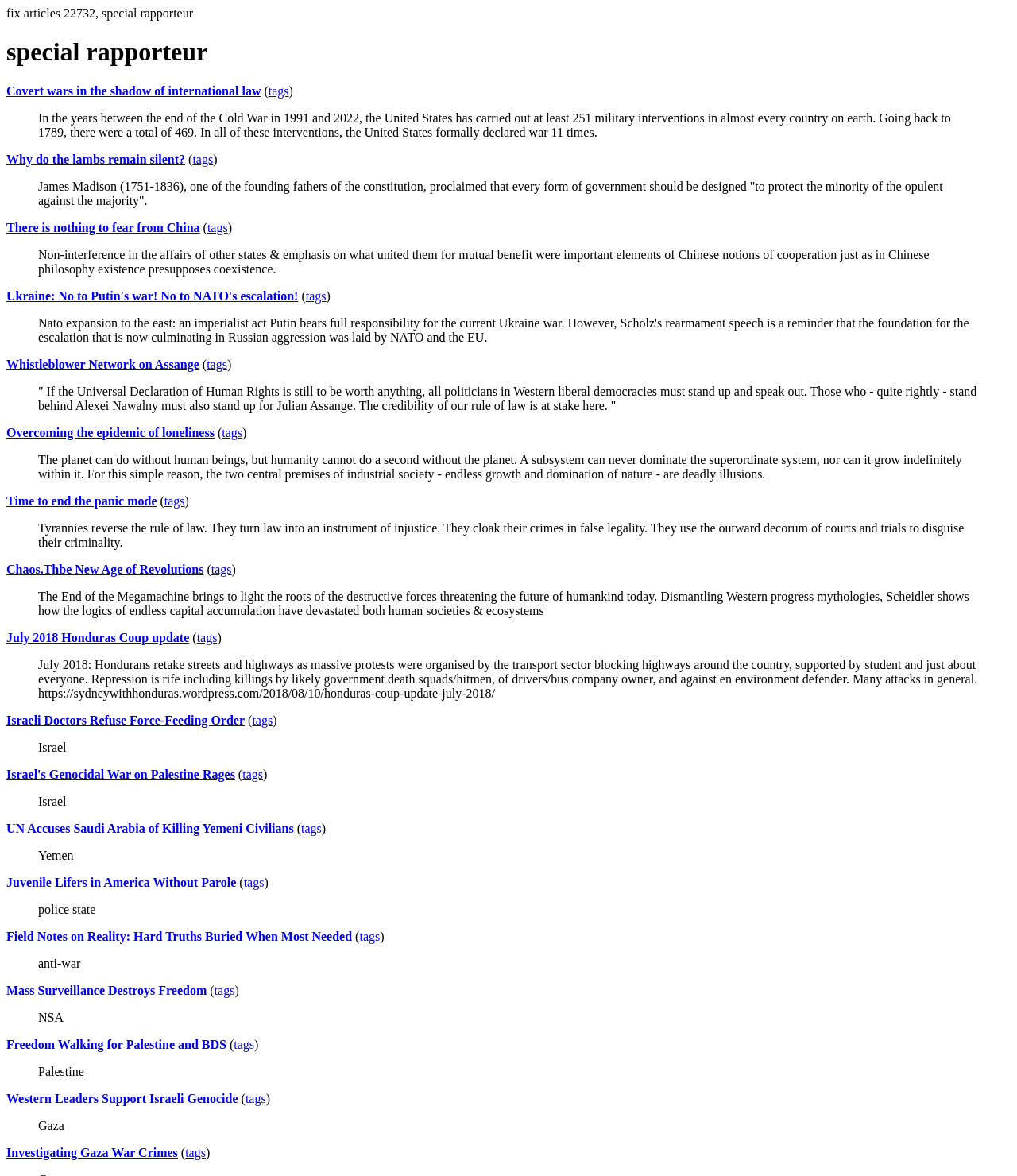Please locate the bounding box coordinates of the region I need to click to follow this instruction: "Read the quote by James Madison".

[0.038, 0.153, 0.927, 0.176]